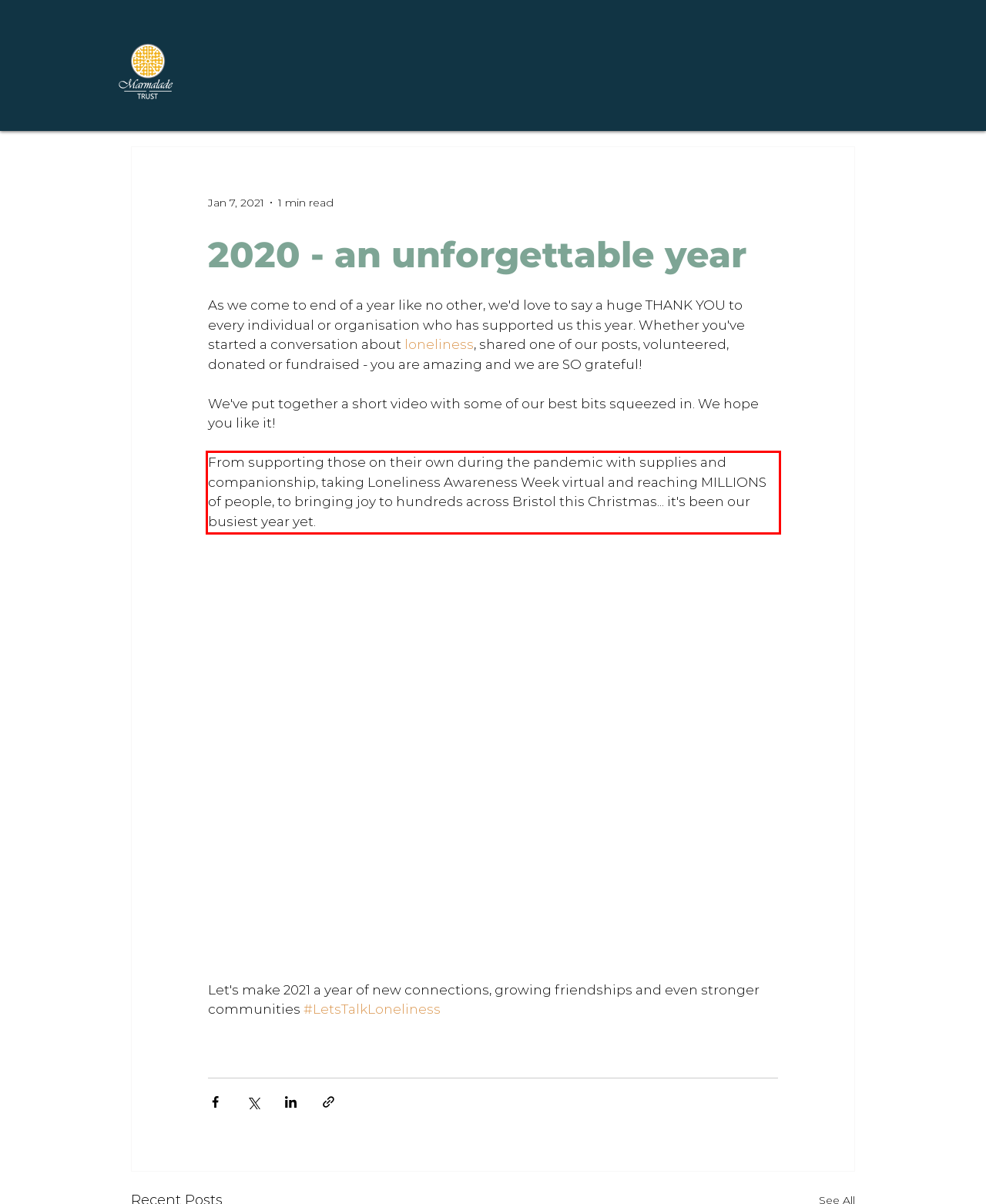Please extract the text content within the red bounding box on the webpage screenshot using OCR.

From supporting those on their own during the pandemic with supplies and companionship, taking Loneliness Awareness Week virtual and reaching MILLIONS of people, to bringing joy to hundreds across Bristol this Christmas... it's been our busiest year yet.